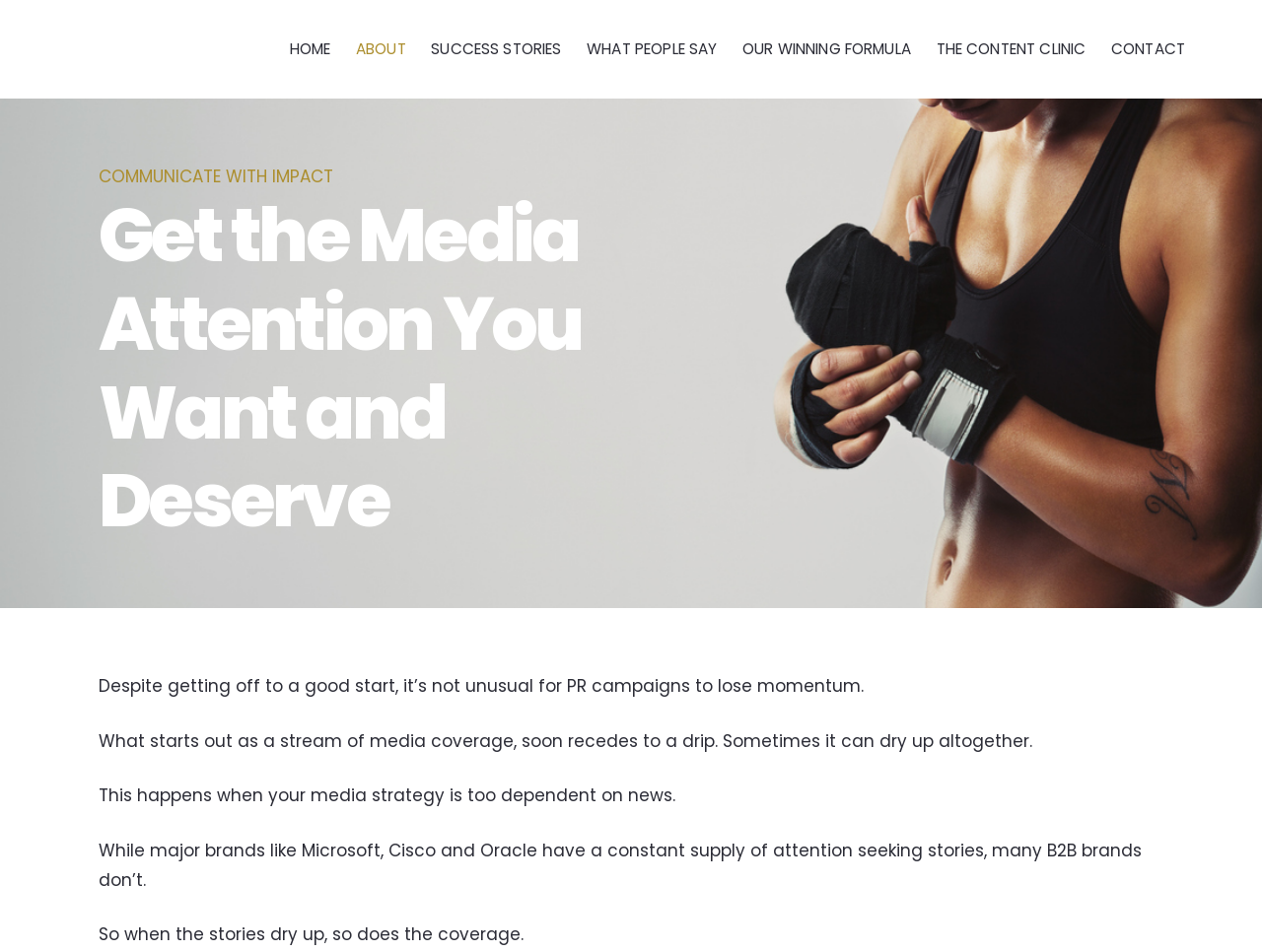What happens to PR campaigns that are too dependent on news?
Based on the screenshot, answer the question with a single word or phrase.

They lose momentum